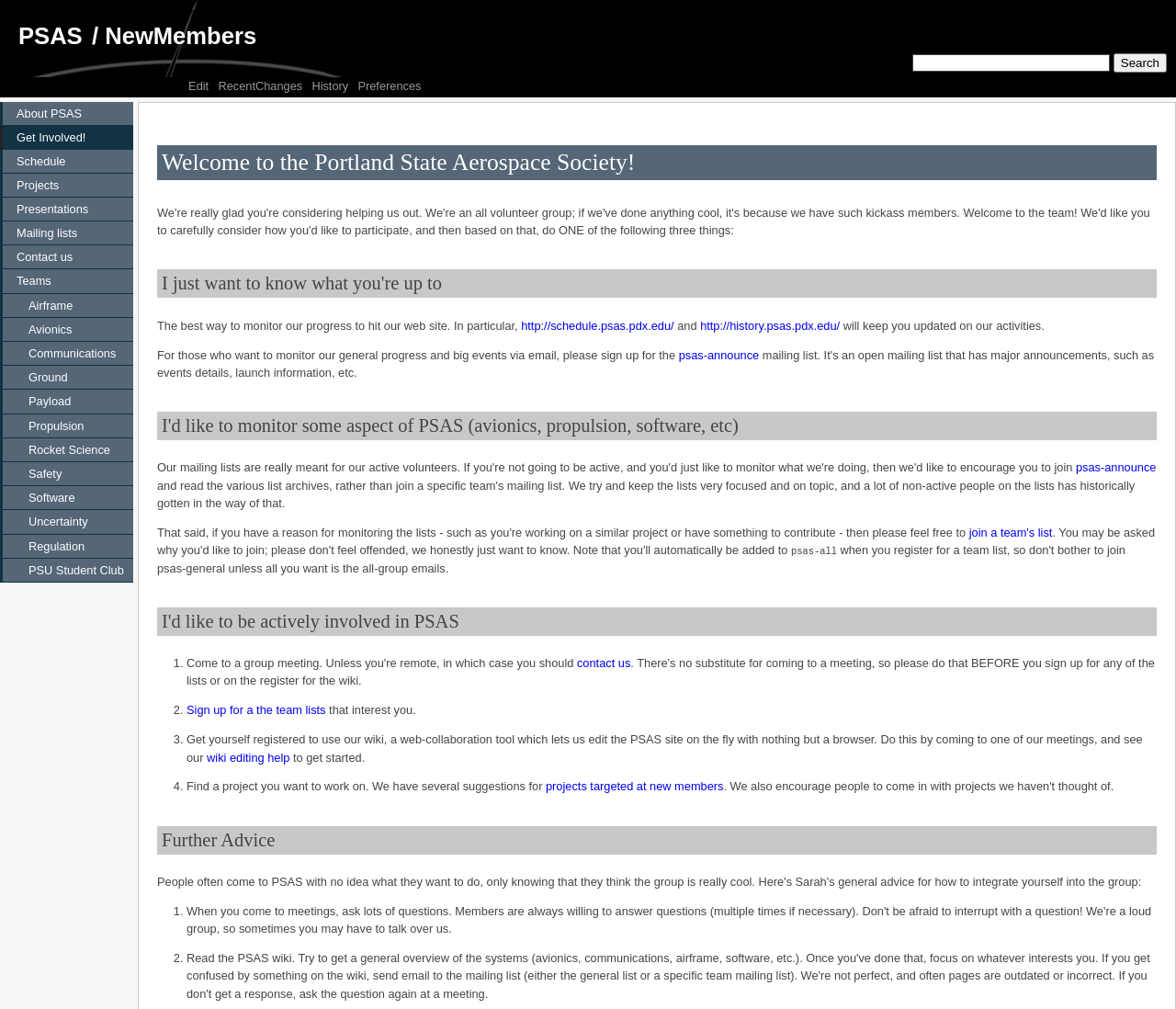Locate the heading on the webpage and return its text.

Welcome to the Portland State Aerospace Society!